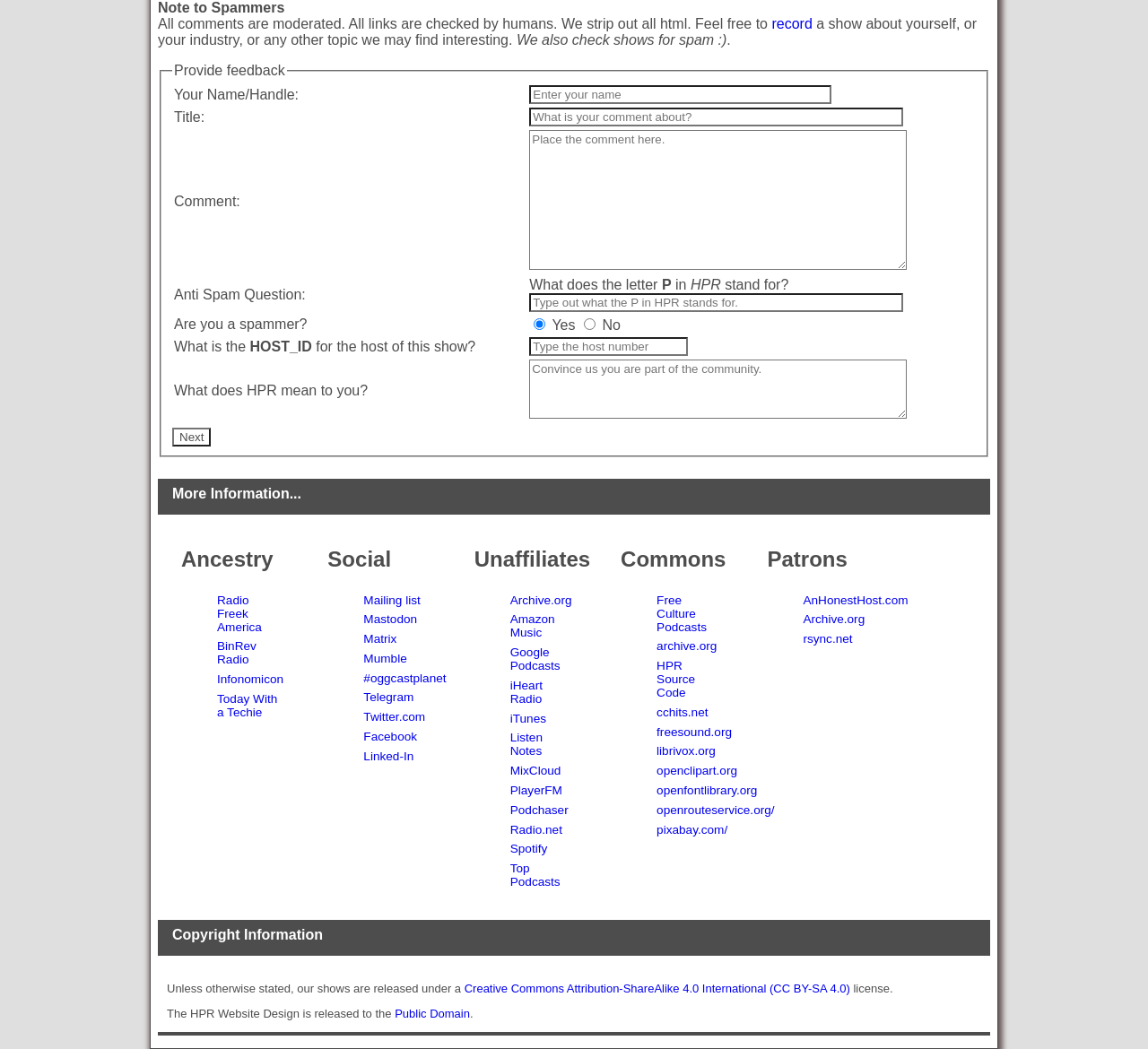Answer the following query with a single word or phrase:
How many text boxes are there in the 'Provide feedback' section?

5